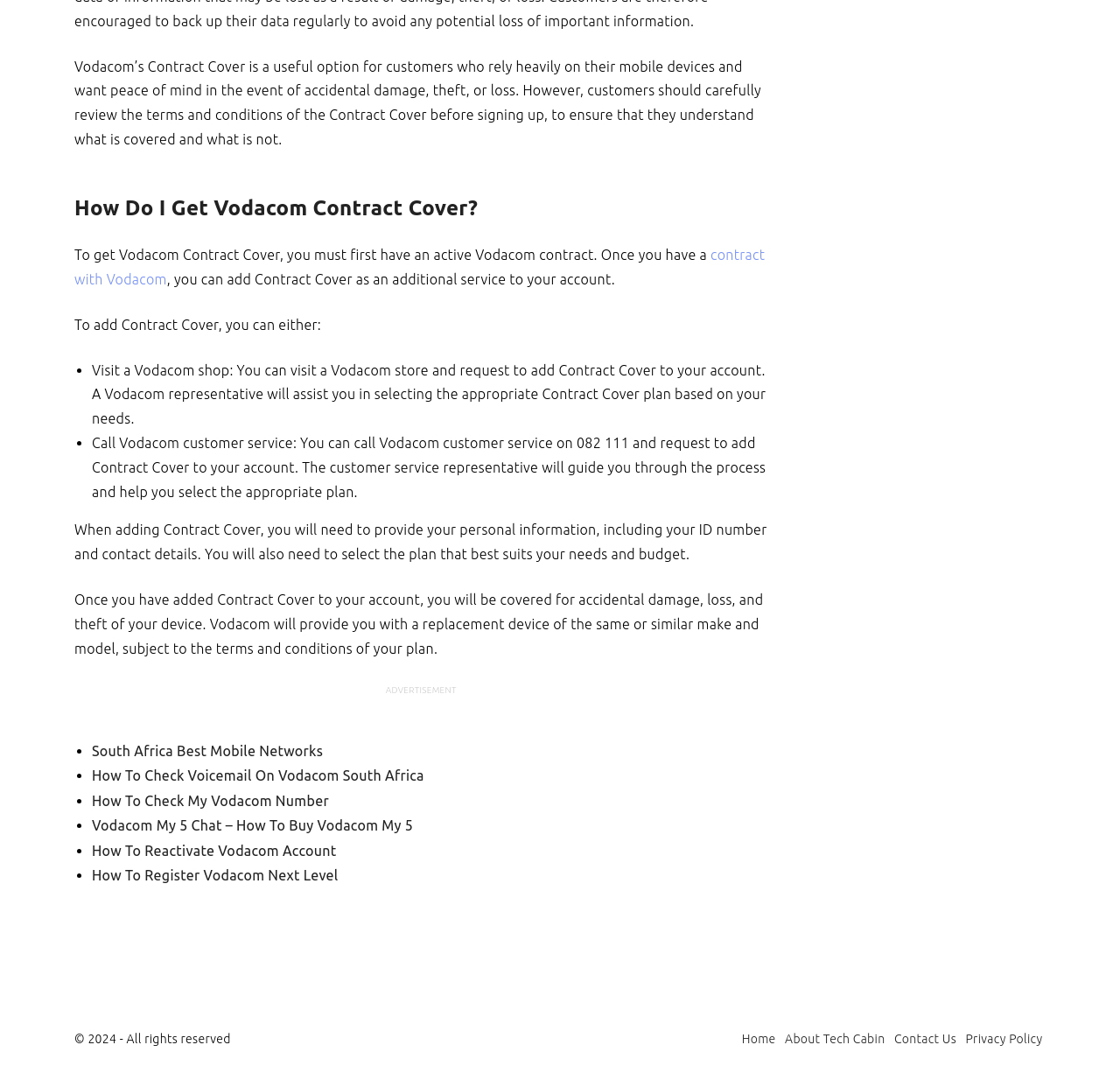How to add Contract Cover to Vodacom account?
Using the image, provide a concise answer in one word or a short phrase.

Visit shop or call customer service